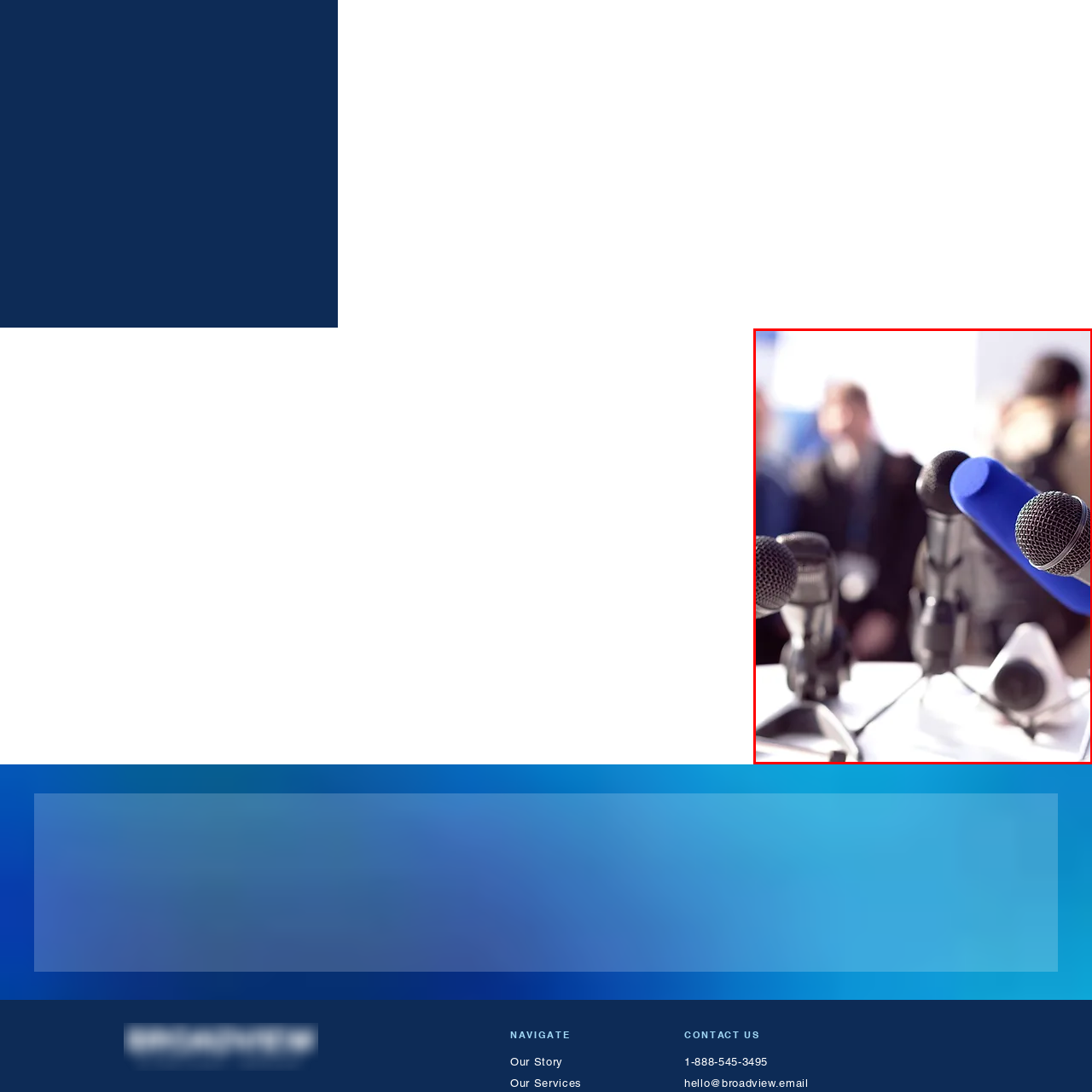Please provide a one-word or phrase response to the following question by examining the image within the red boundary:
What is the theme emphasized in the image?

Dialogue and interaction